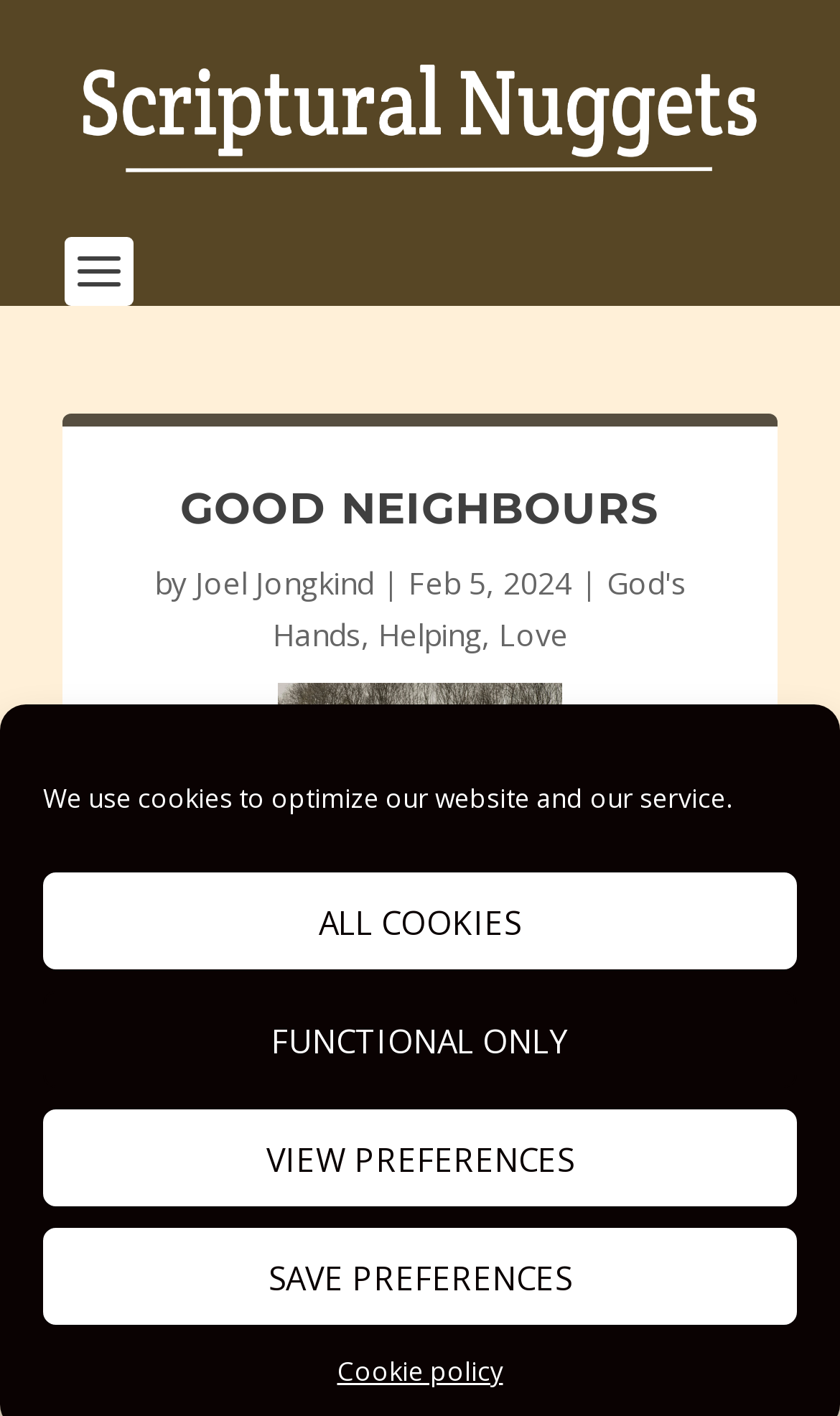Find the bounding box coordinates of the clickable area that will achieve the following instruction: "explore the concept of Love".

[0.594, 0.433, 0.676, 0.462]